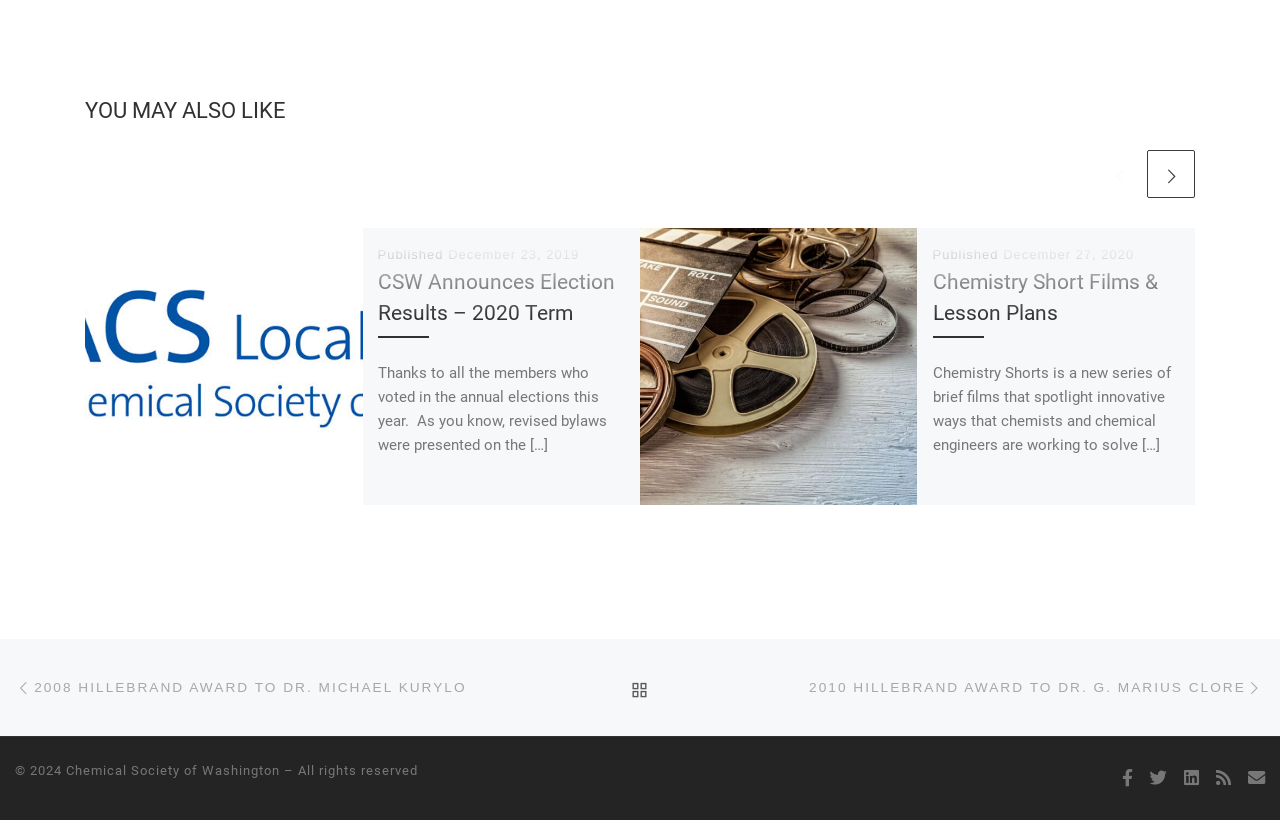What is the copyright year at the bottom of the page?
Using the image provided, answer with just one word or phrase.

2024